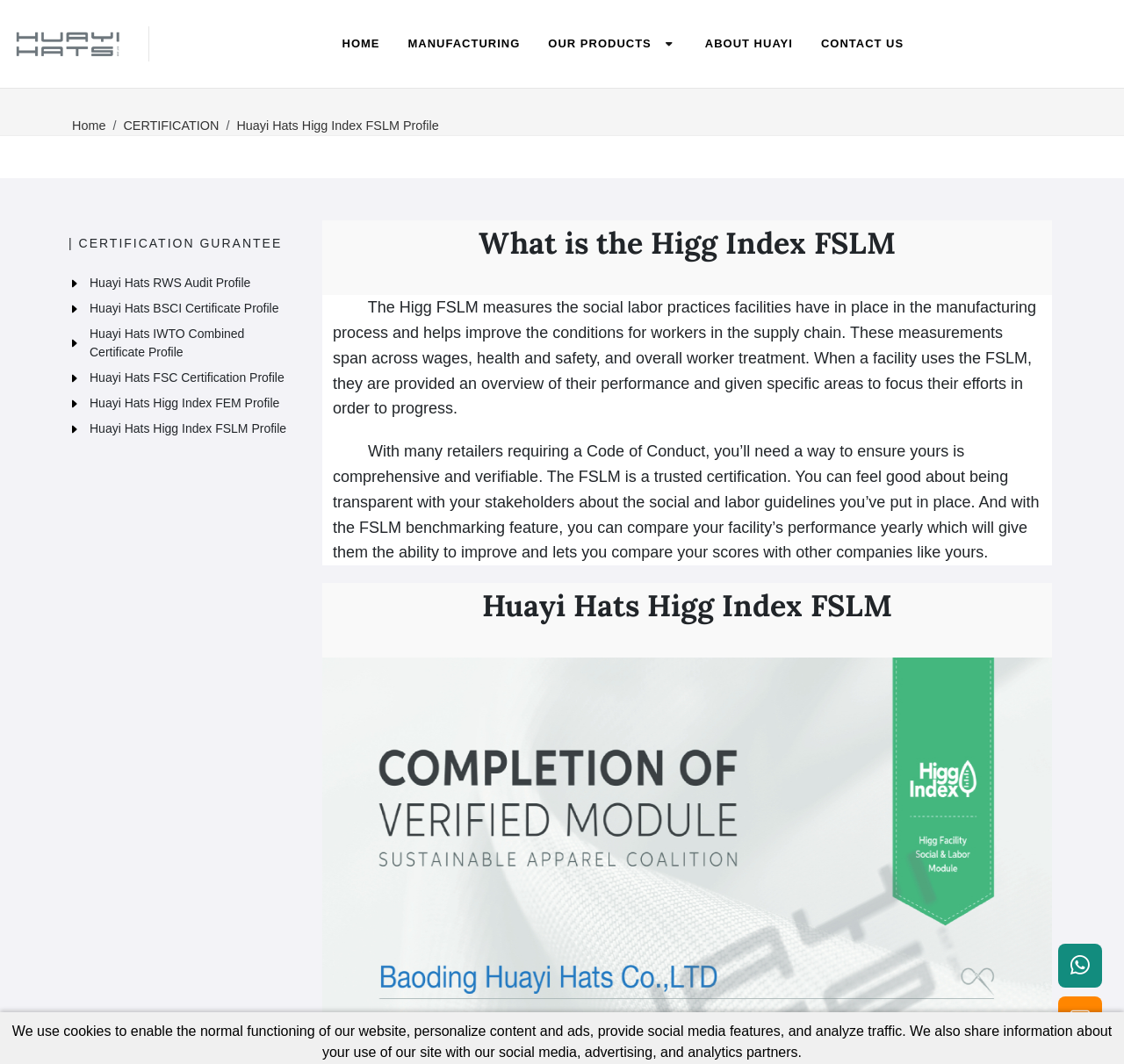Please answer the following question using a single word or phrase: 
What does the Higg FSLM measure?

Social labor practices